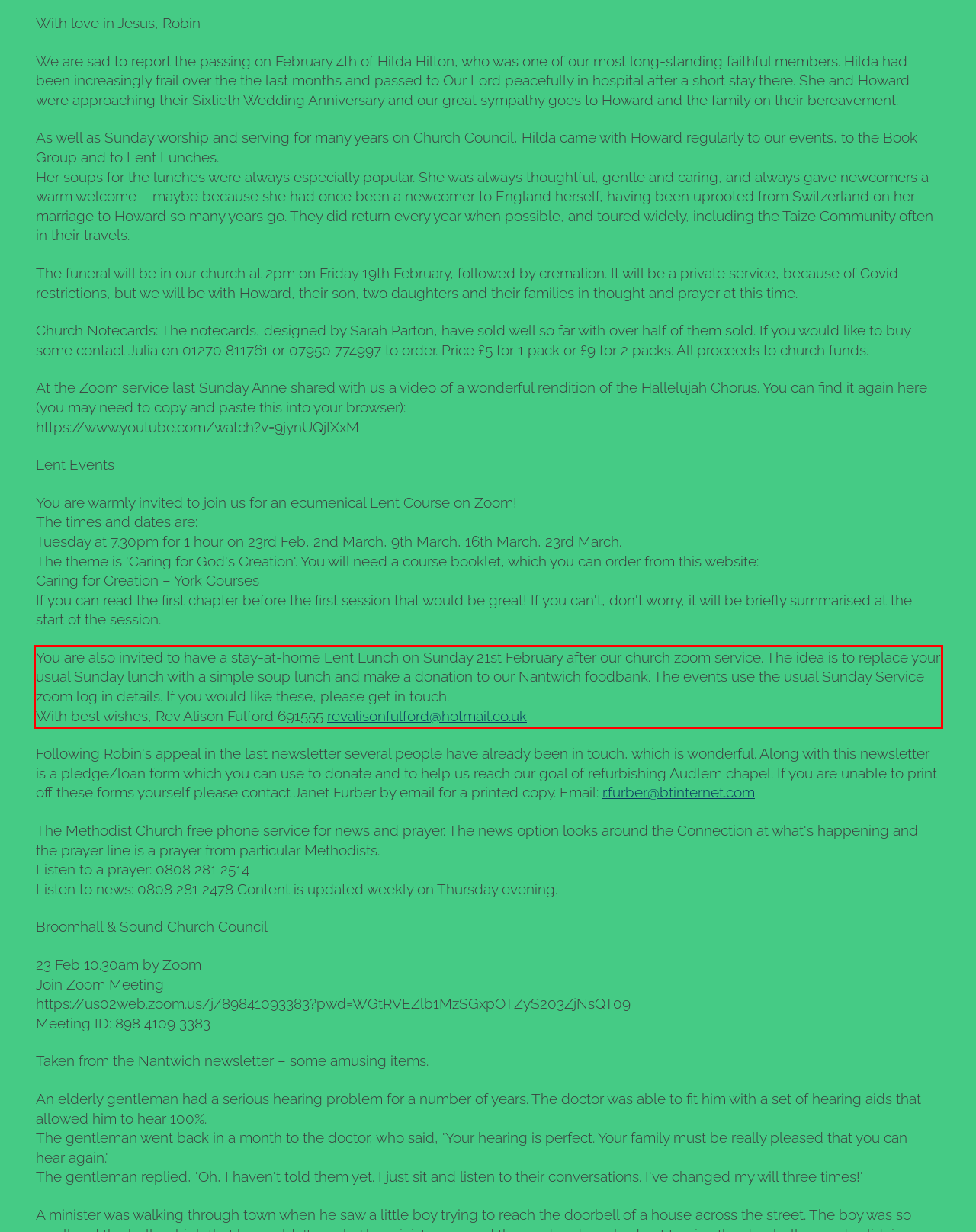Please extract the text content from the UI element enclosed by the red rectangle in the screenshot.

You are also invited to have a stay-at-home Lent Lunch on Sunday 21st February after our church zoom service. The idea is to replace your usual Sunday lunch with a simple soup lunch and make a donation to our Nantwich foodbank. The events use the usual Sunday Service zoom log in details. If you would like these, please get in touch. With best wishes, Rev Alison Fulford 691555 revalisonfulford@hotmail.co.uk